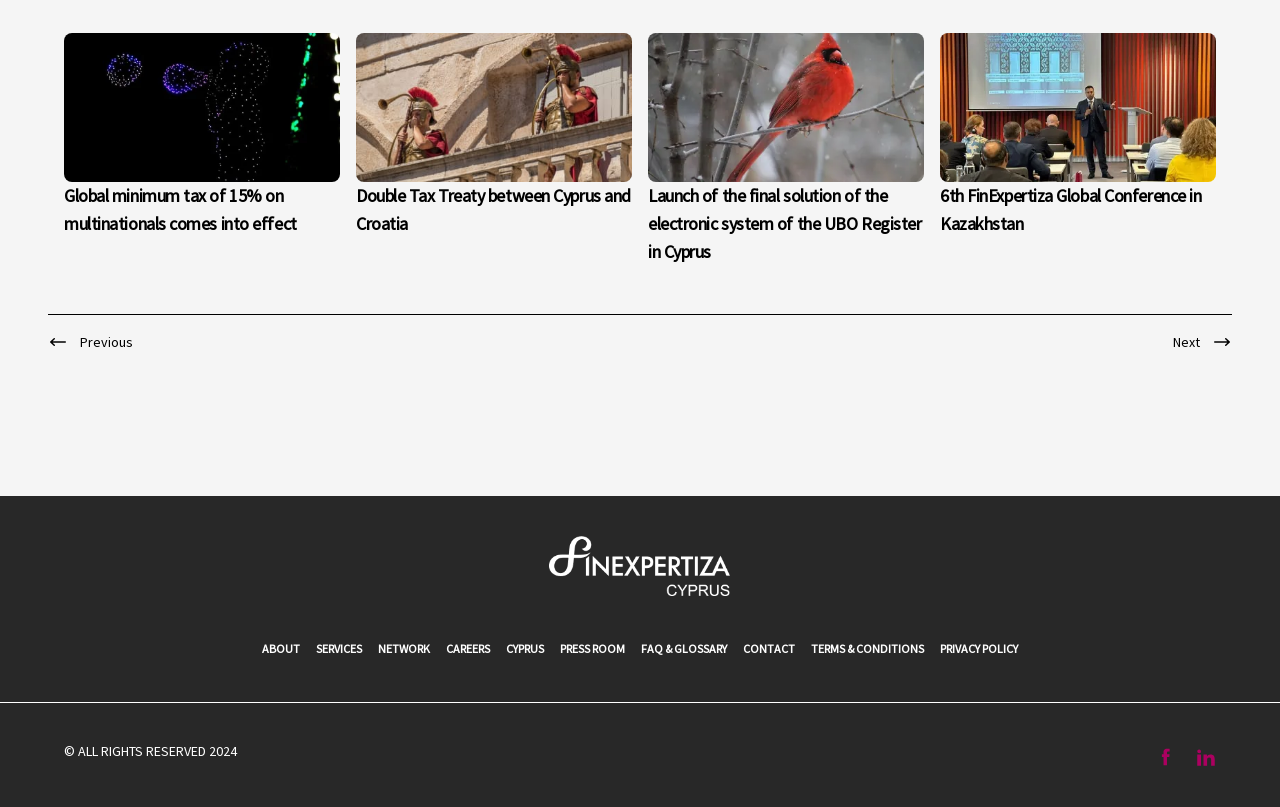Answer the question in a single word or phrase:
What is the topic of the first news item?

Global minimum tax